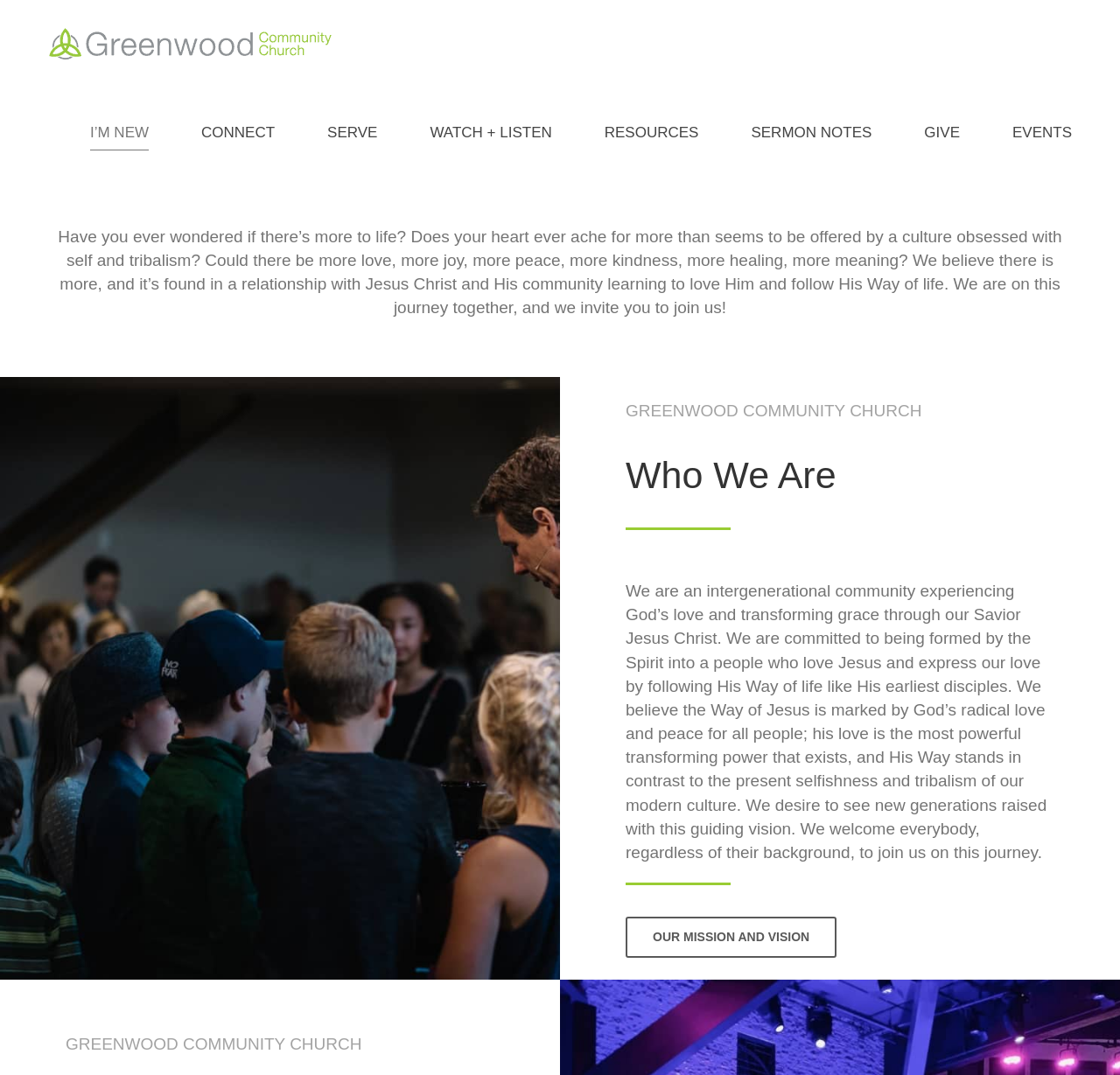Given the description SERMON NOTES, predict the bounding box coordinates of the UI element. Ensure the coordinates are in the format (top-left x, top-left y, bottom-right x, bottom-right y) and all values are between 0 and 1.

[0.671, 0.082, 0.778, 0.164]